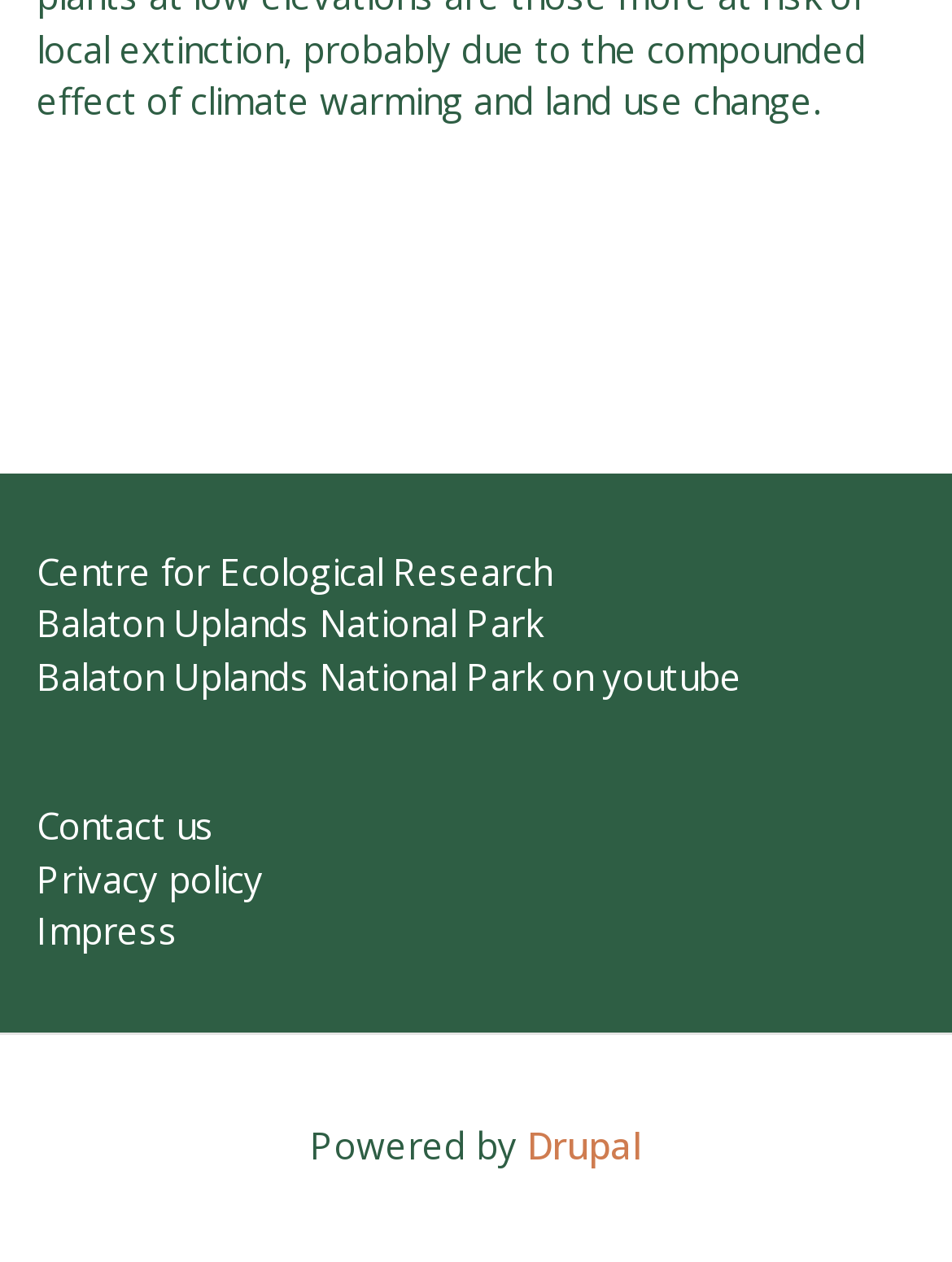Provide your answer to the question using just one word or phrase: How many links are there in the navigation section?

3